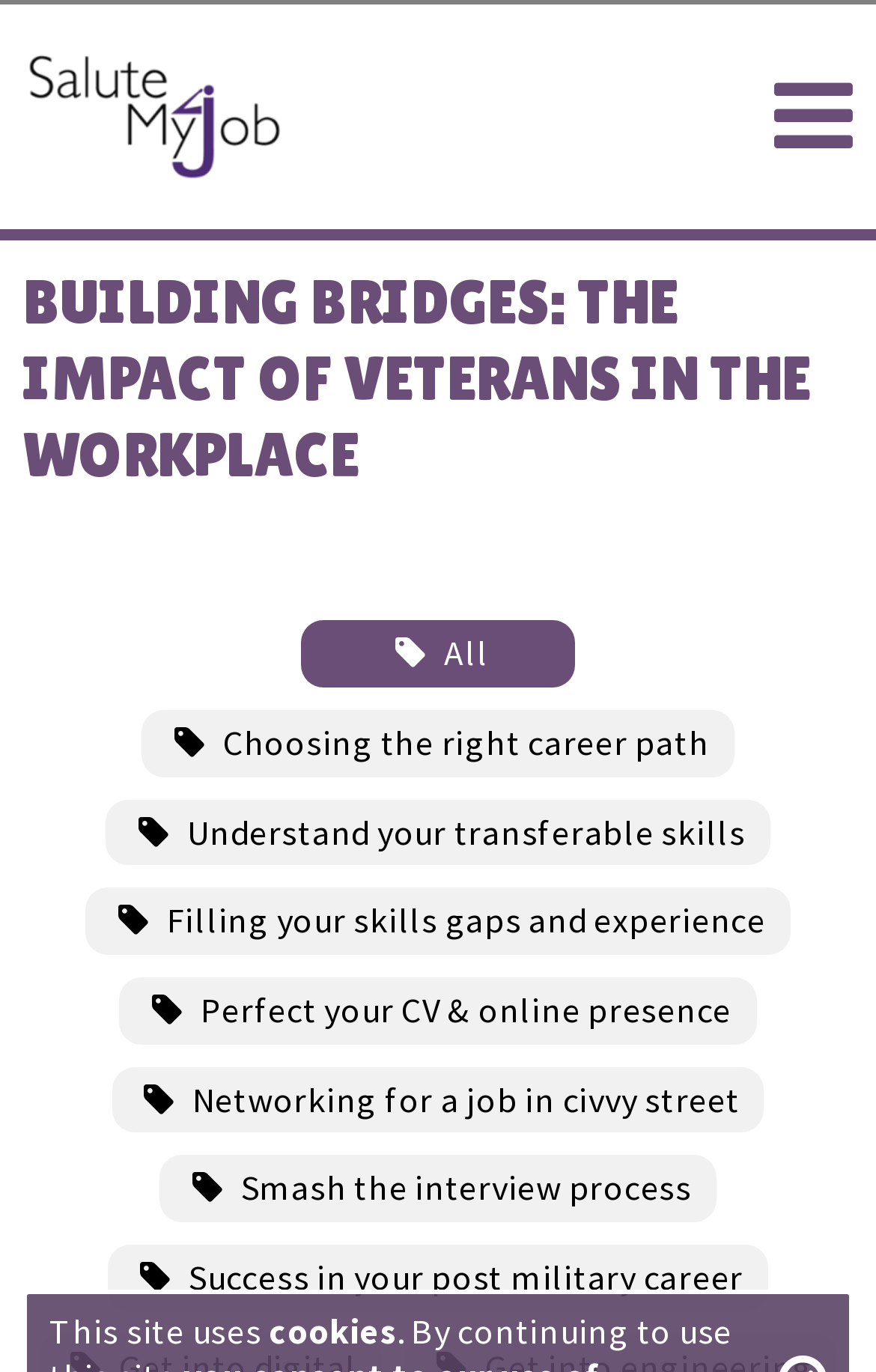What is the purpose of the links on the webpage?
Can you give a detailed and elaborate answer to the question?

I analyzed the text of the link elements, which include phrases such as 'Choosing the right career path', 'Understand your transferable skills', and 'Perfect your CV & online presence'. This suggests that the links are providing guidance and resources for career development.